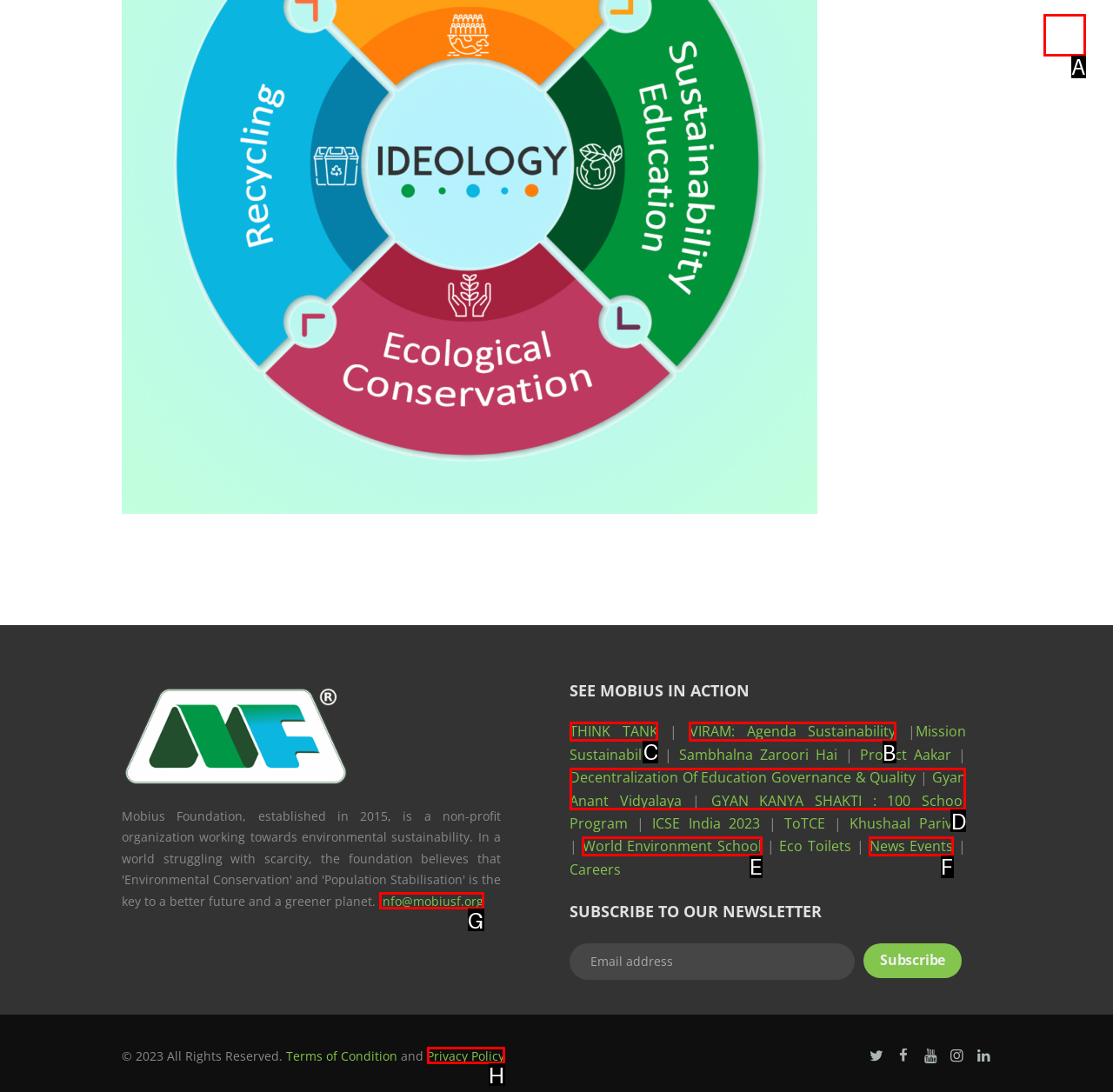Pick the HTML element that should be clicked to execute the task: Visit the VIRAM: Agenda Sustainability page
Respond with the letter corresponding to the correct choice.

B